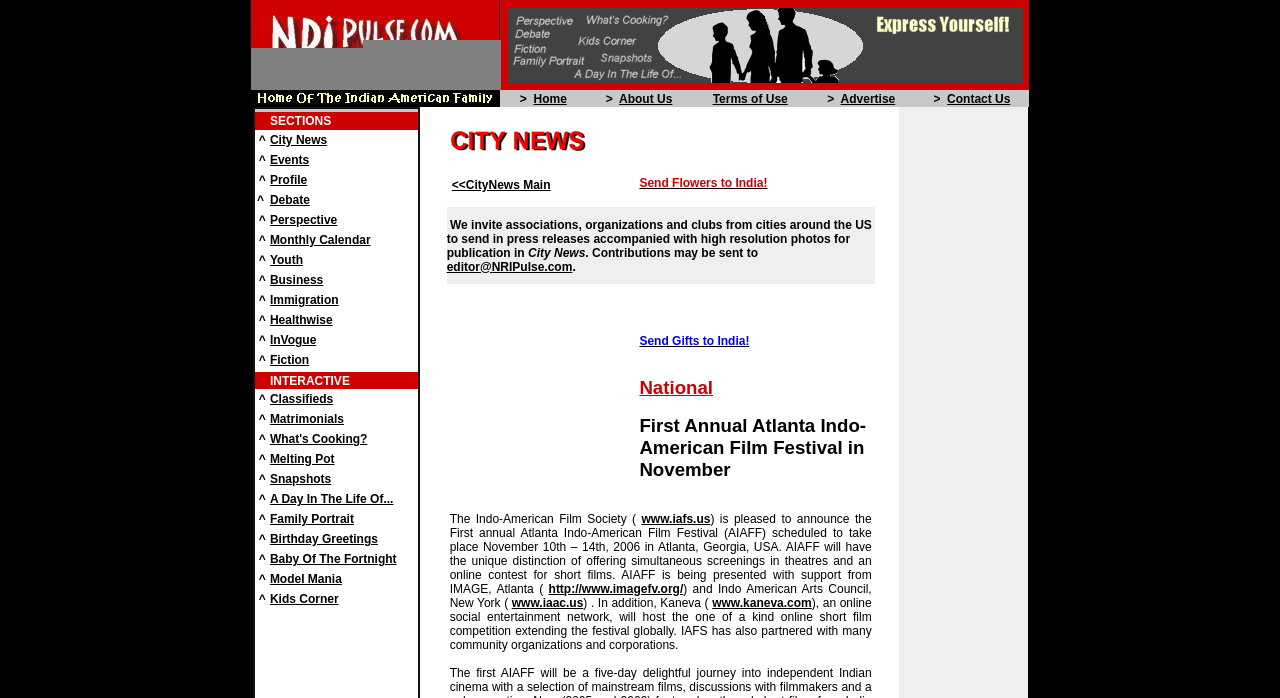Pinpoint the bounding box coordinates of the clickable element needed to complete the instruction: "Read about Affiliate program term". The coordinates should be provided as four float numbers between 0 and 1: [left, top, right, bottom].

None